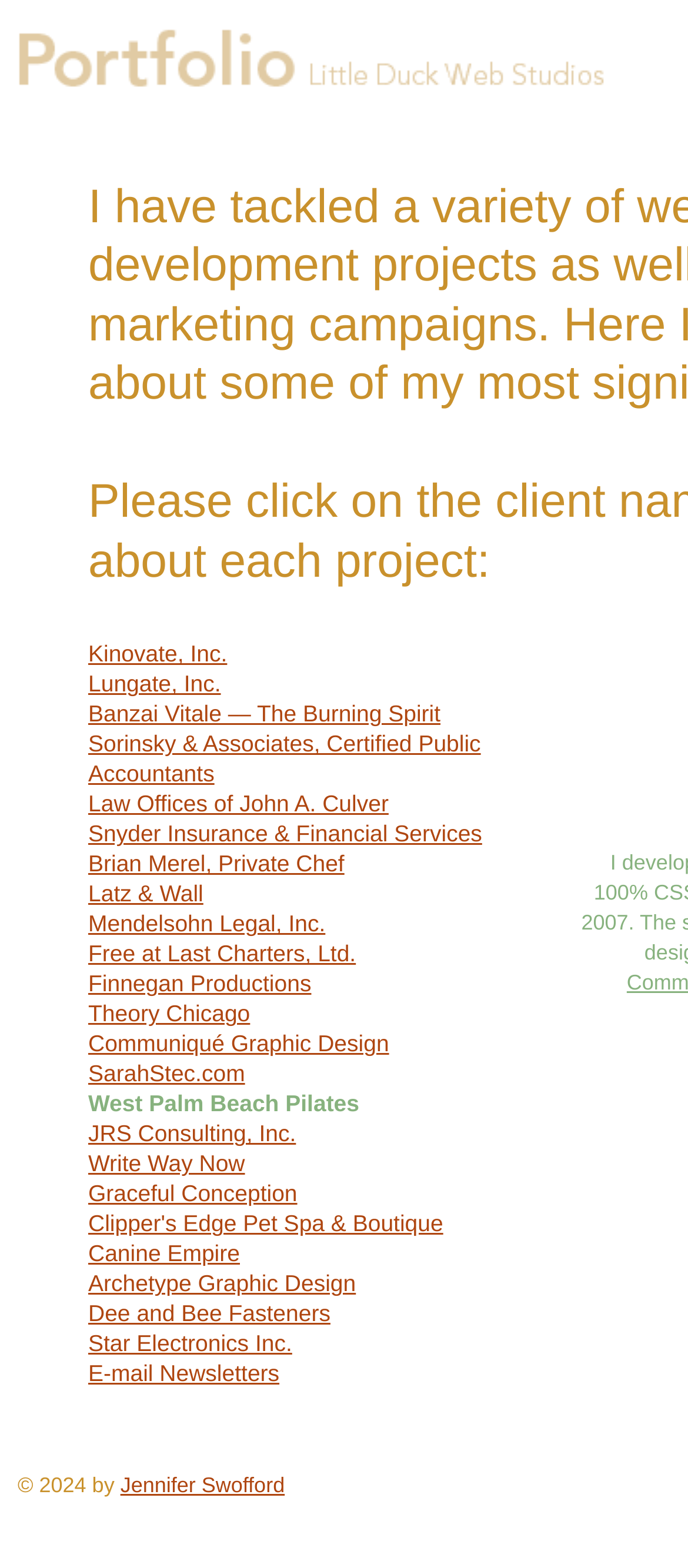How many links are in the portfolio section?
Give a one-word or short phrase answer based on the image.

24